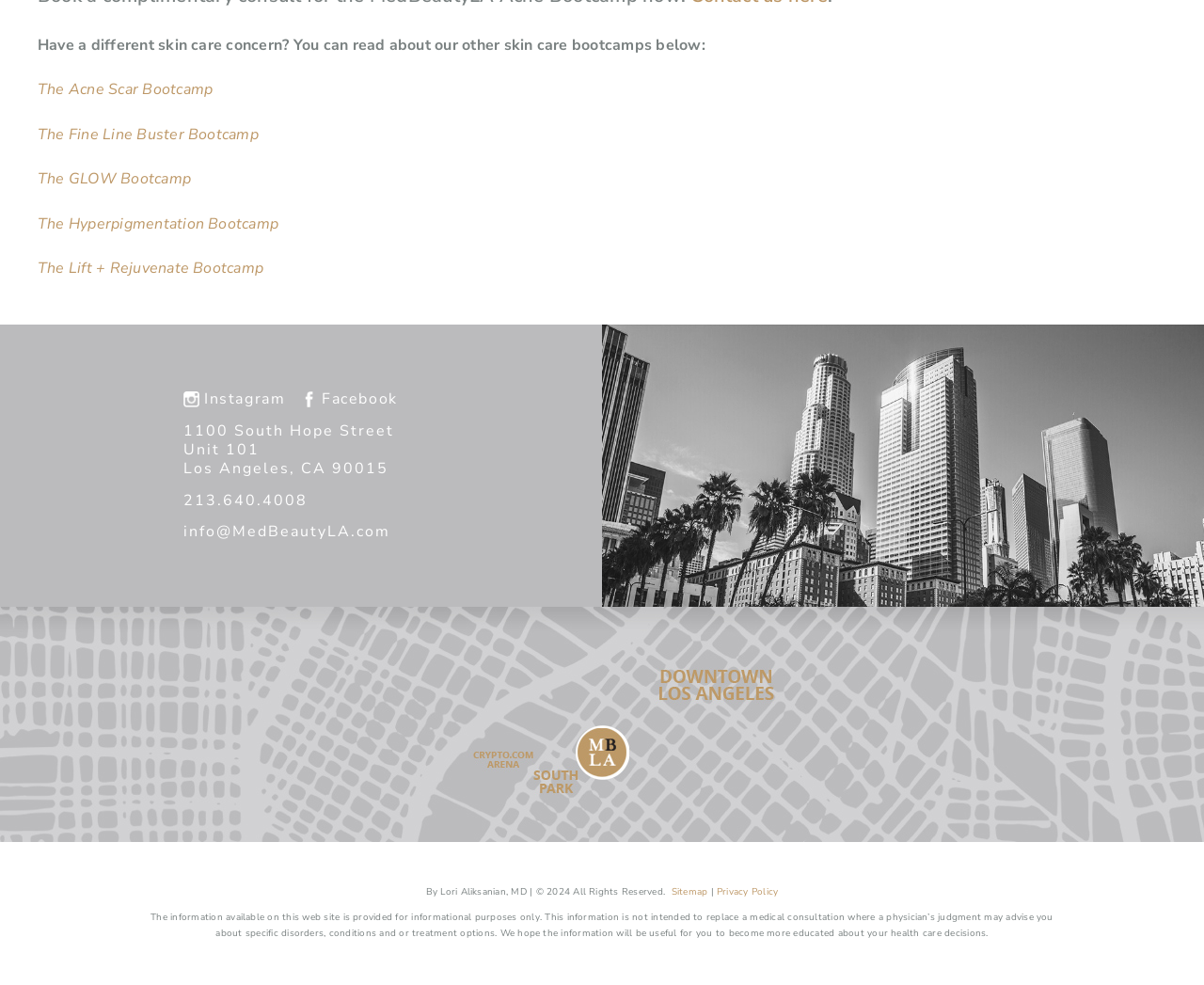Using the element description The Fine Line Buster Bootcamp, predict the bounding box coordinates for the UI element. Provide the coordinates in (top-left x, top-left y, bottom-right x, bottom-right y) format with values ranging from 0 to 1.

[0.031, 0.126, 0.215, 0.147]